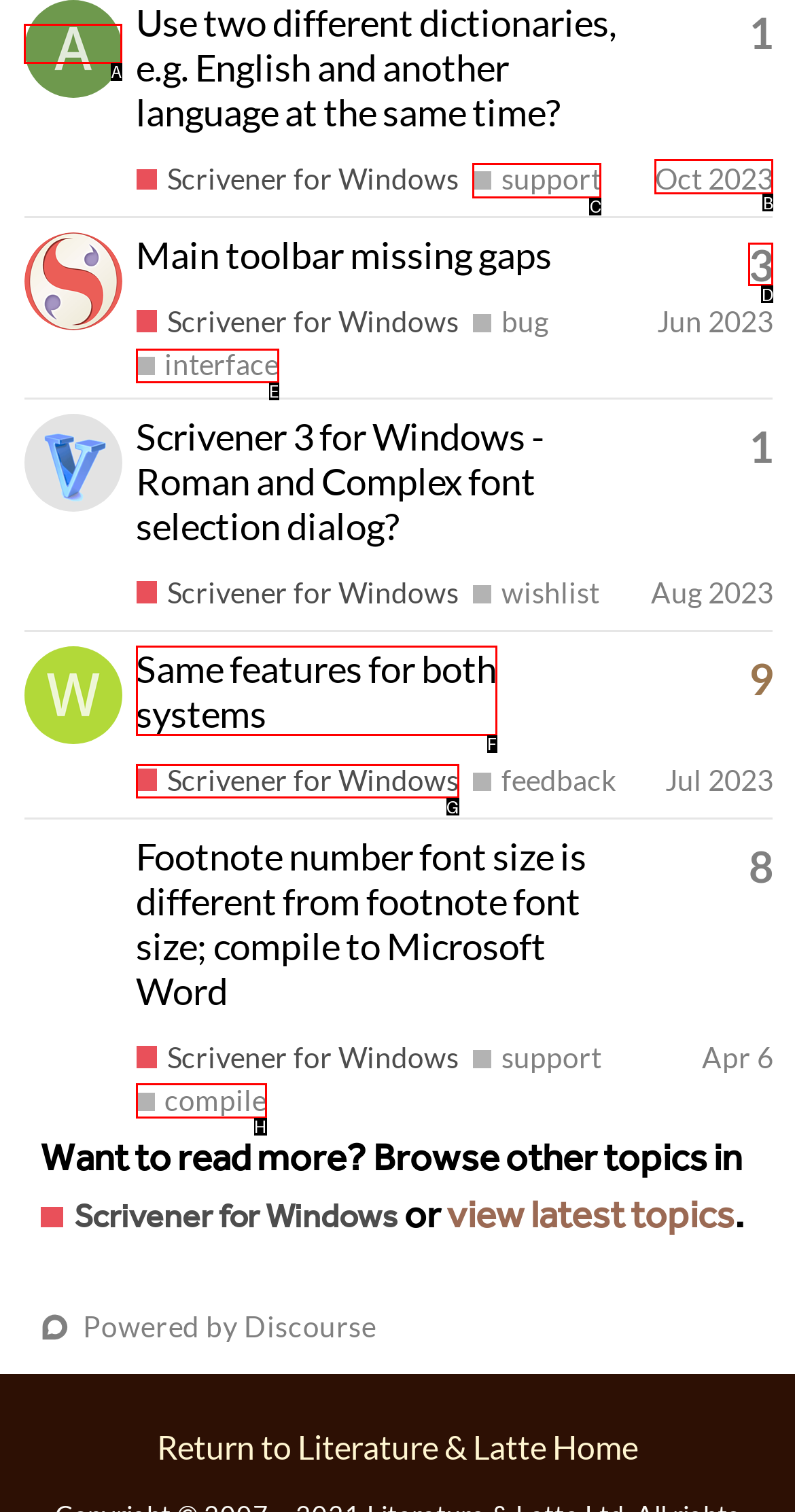Determine the letter of the element you should click to carry out the task: View profile of Ainoa
Answer with the letter from the given choices.

A